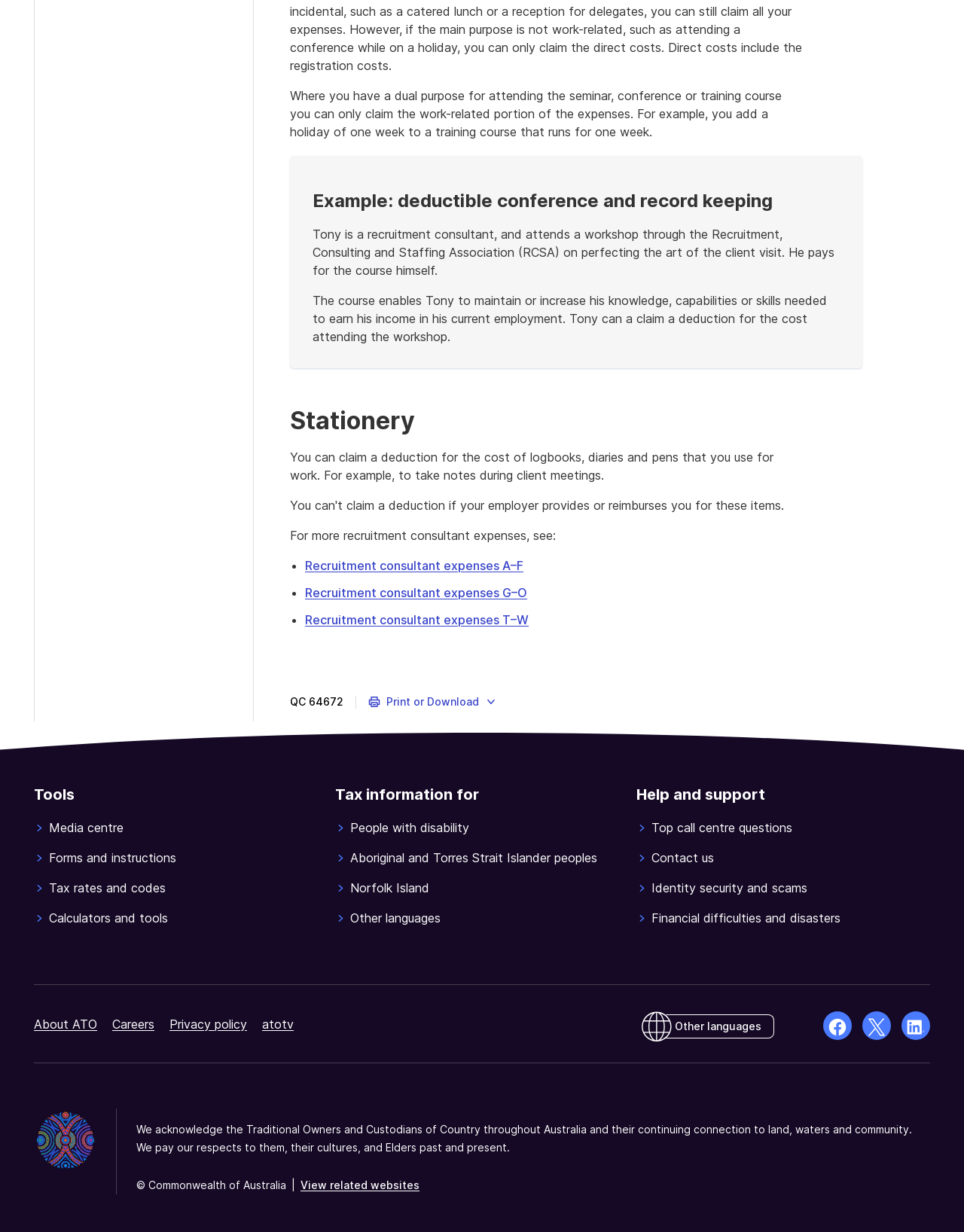What is the purpose of the 'Print or Download' button?
Kindly offer a detailed explanation using the data available in the image.

The 'Print or Download' button is a button that allows users to choose from Print or PDF download options. This is evident from the button's description, which states 'This button allows you to choose from Print or PDF download options.'